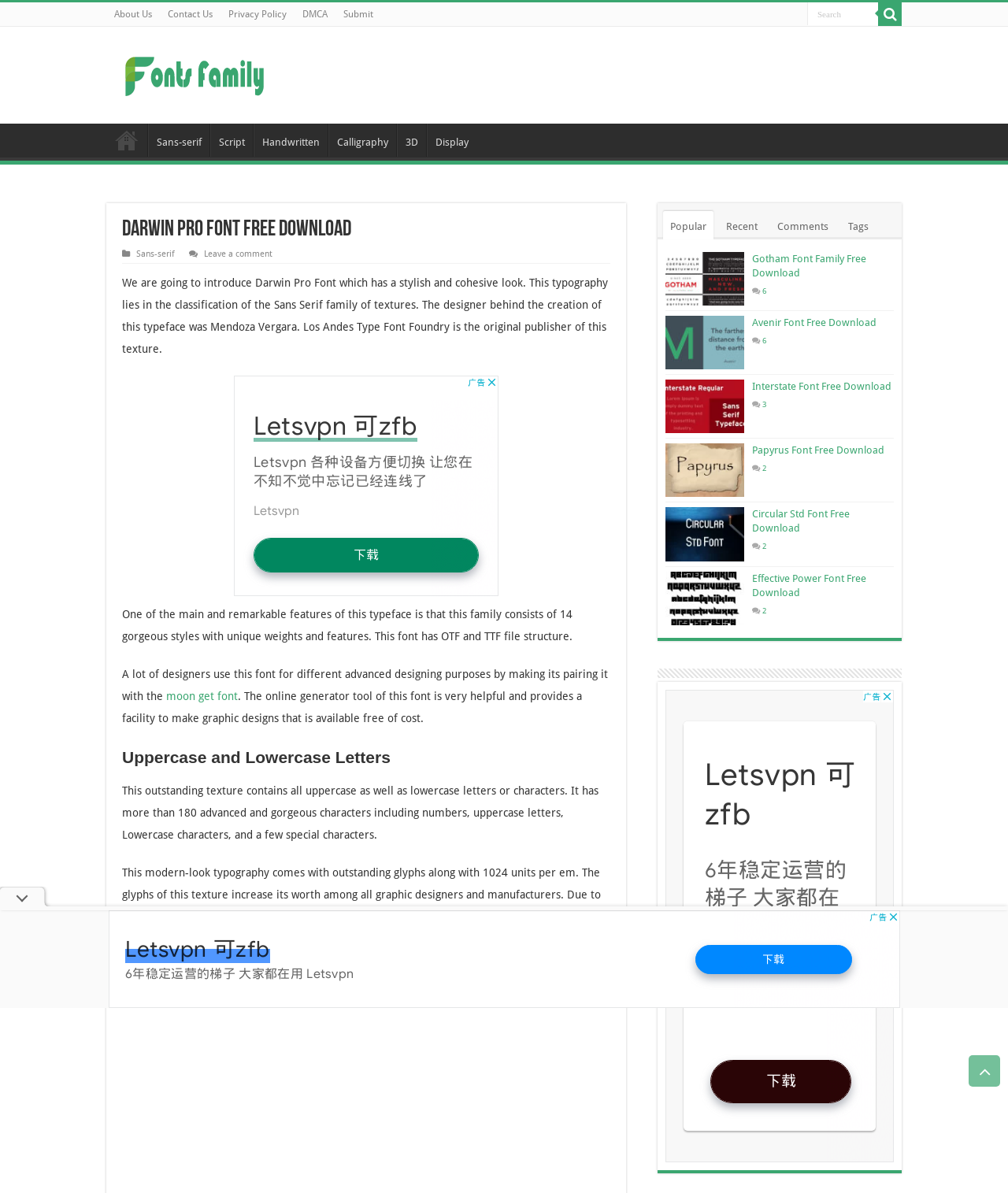Determine the bounding box coordinates for the UI element with the following description: "input value="Search" name="s" title="Search" value="Search"". The coordinates should be four float numbers between 0 and 1, represented as [left, top, right, bottom].

[0.801, 0.002, 0.871, 0.021]